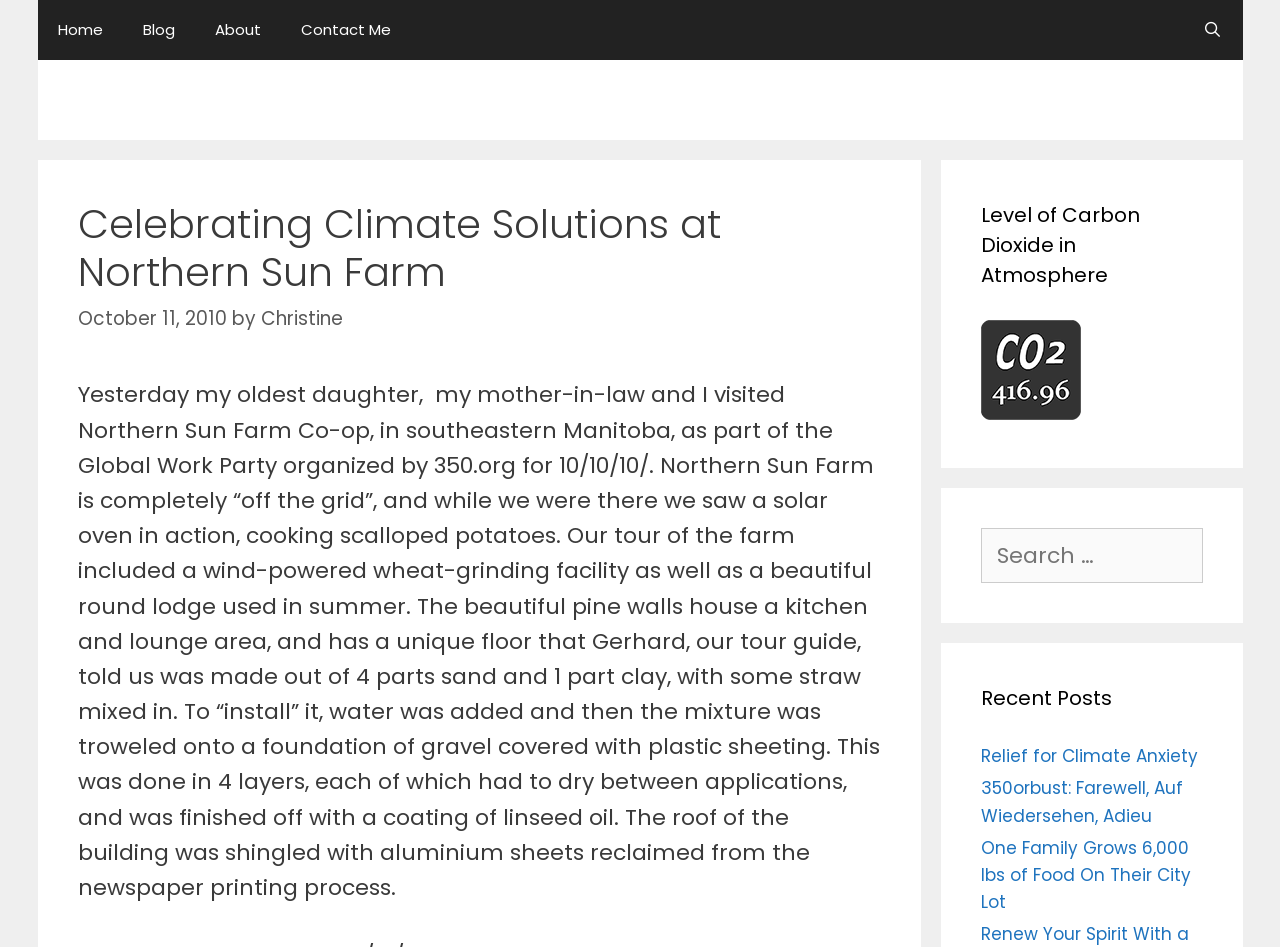How many recent posts are listed?
Using the screenshot, give a one-word or short phrase answer.

3